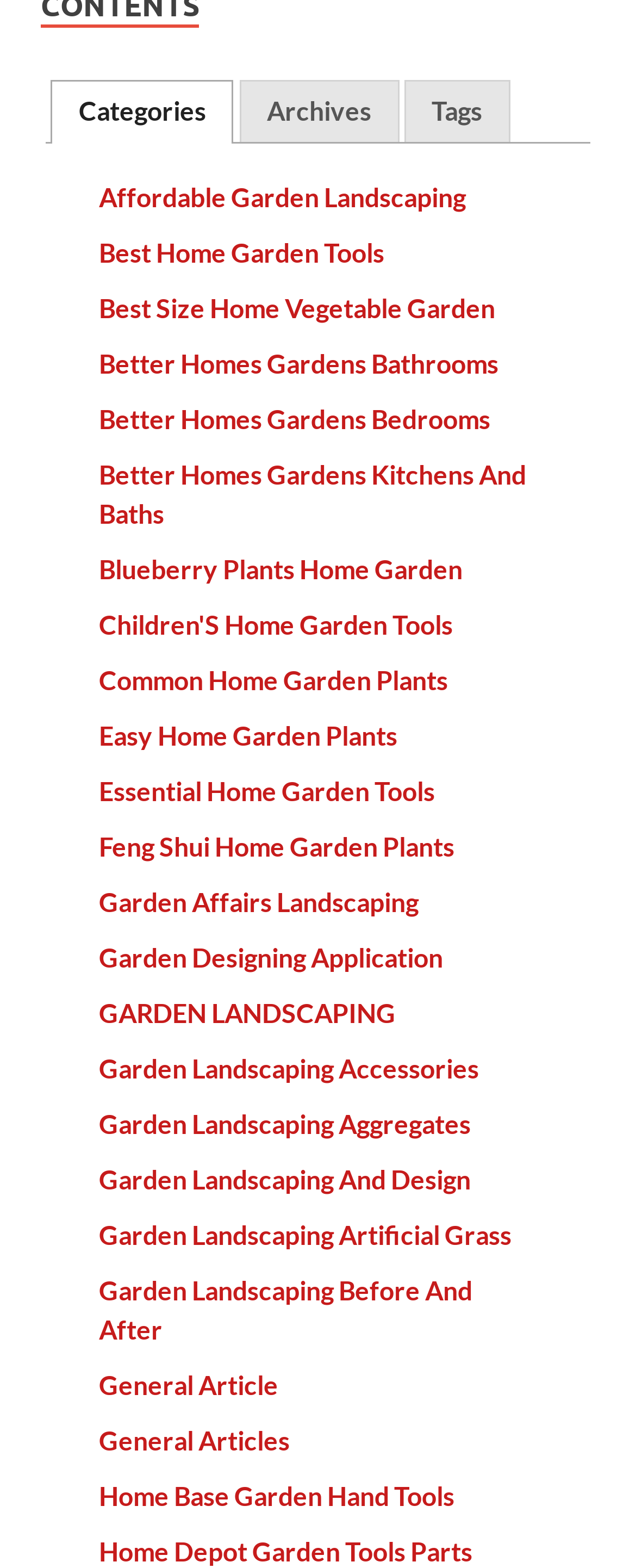What type of content is categorized on this webpage?
Use the screenshot to answer the question with a single word or phrase.

Garden and home